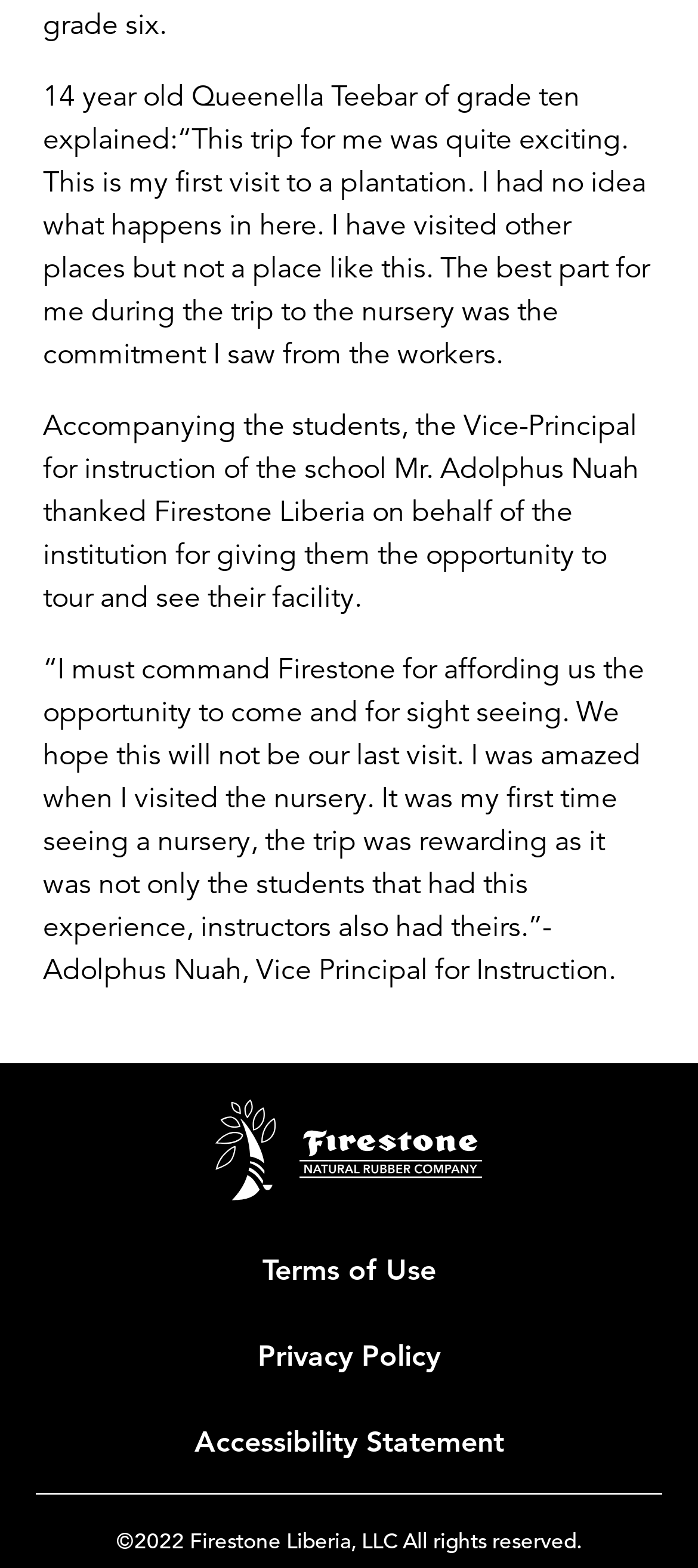How many links are there at the bottom of the webpage?
Using the image as a reference, answer the question with a short word or phrase.

3